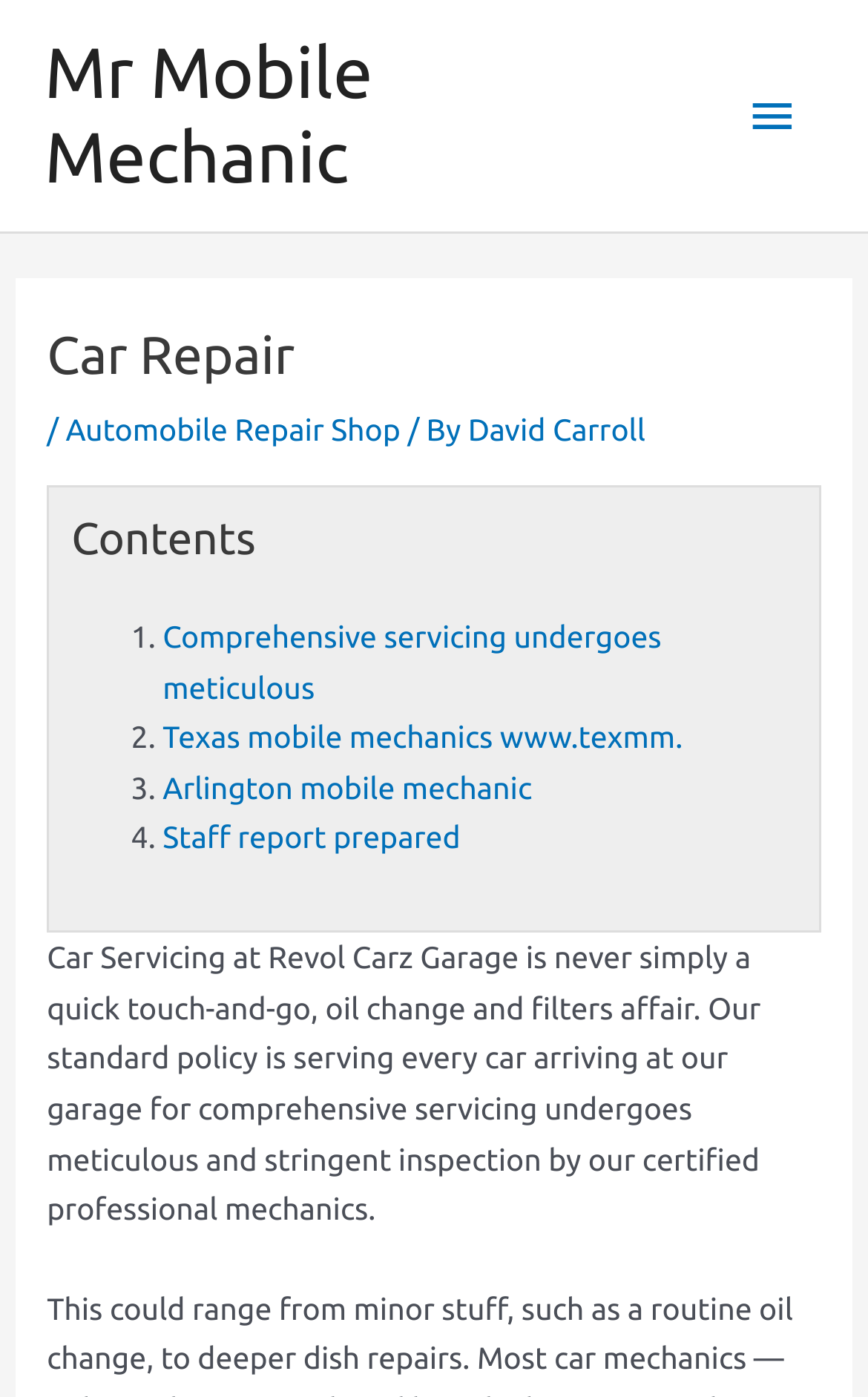Please give a concise answer to this question using a single word or phrase: 
What is the purpose of the staff report?

Inspection